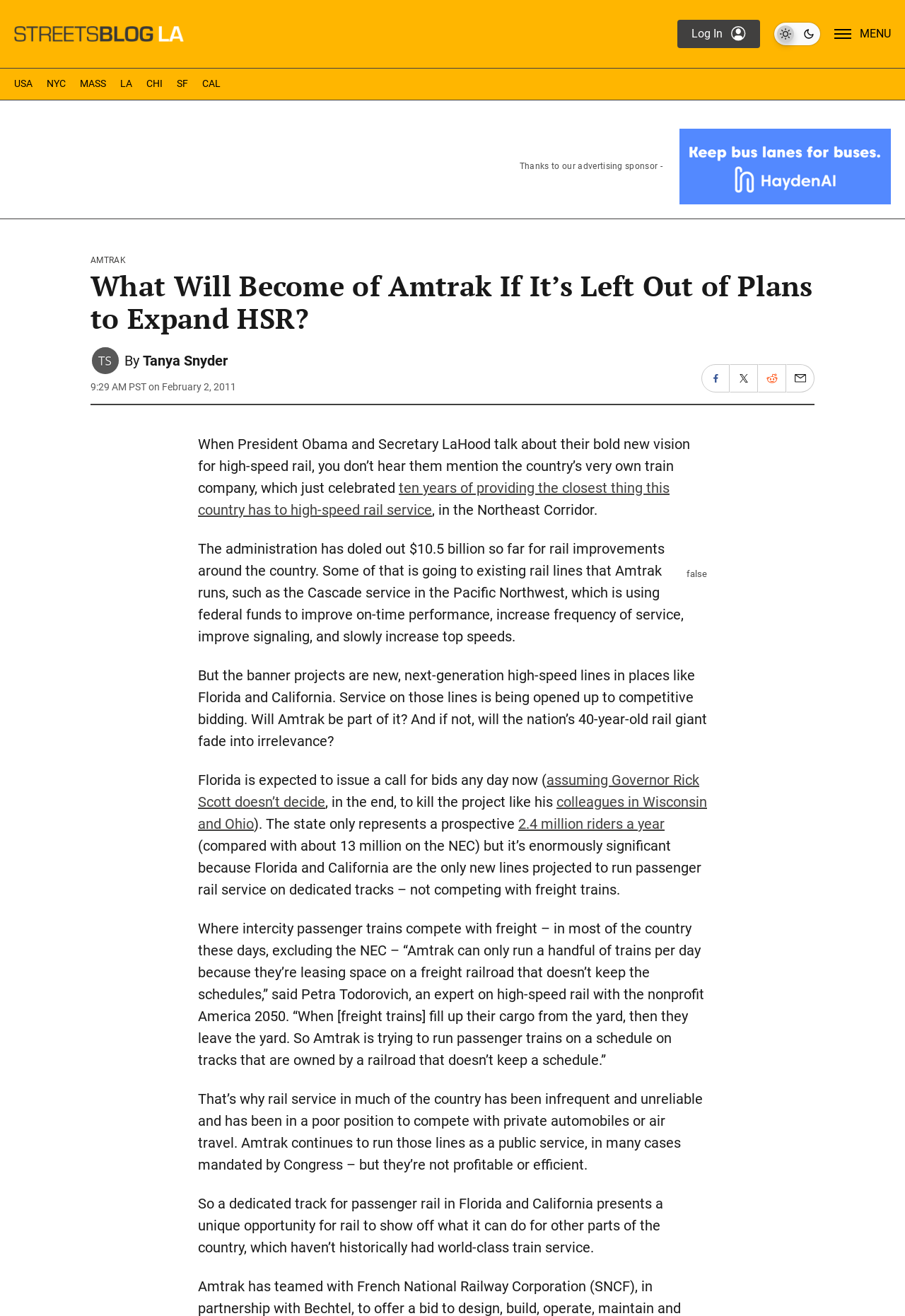Identify and provide the text content of the webpage's primary headline.

What Will Become of Amtrak If It’s Left Out of Plans to Expand HSR?